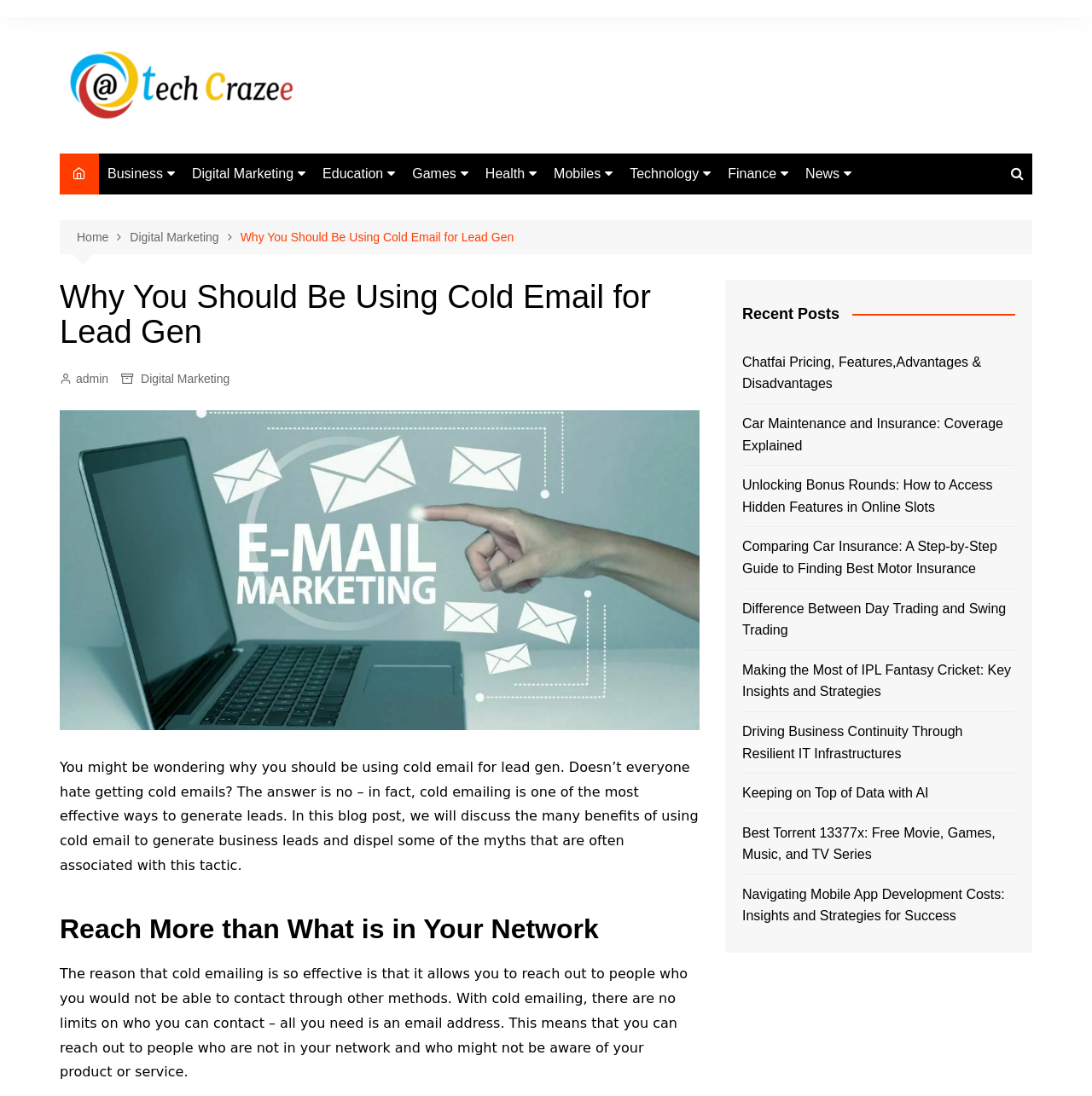Please locate and retrieve the main header text of the webpage.

Why You Should Be Using Cold Email for Lead Gen